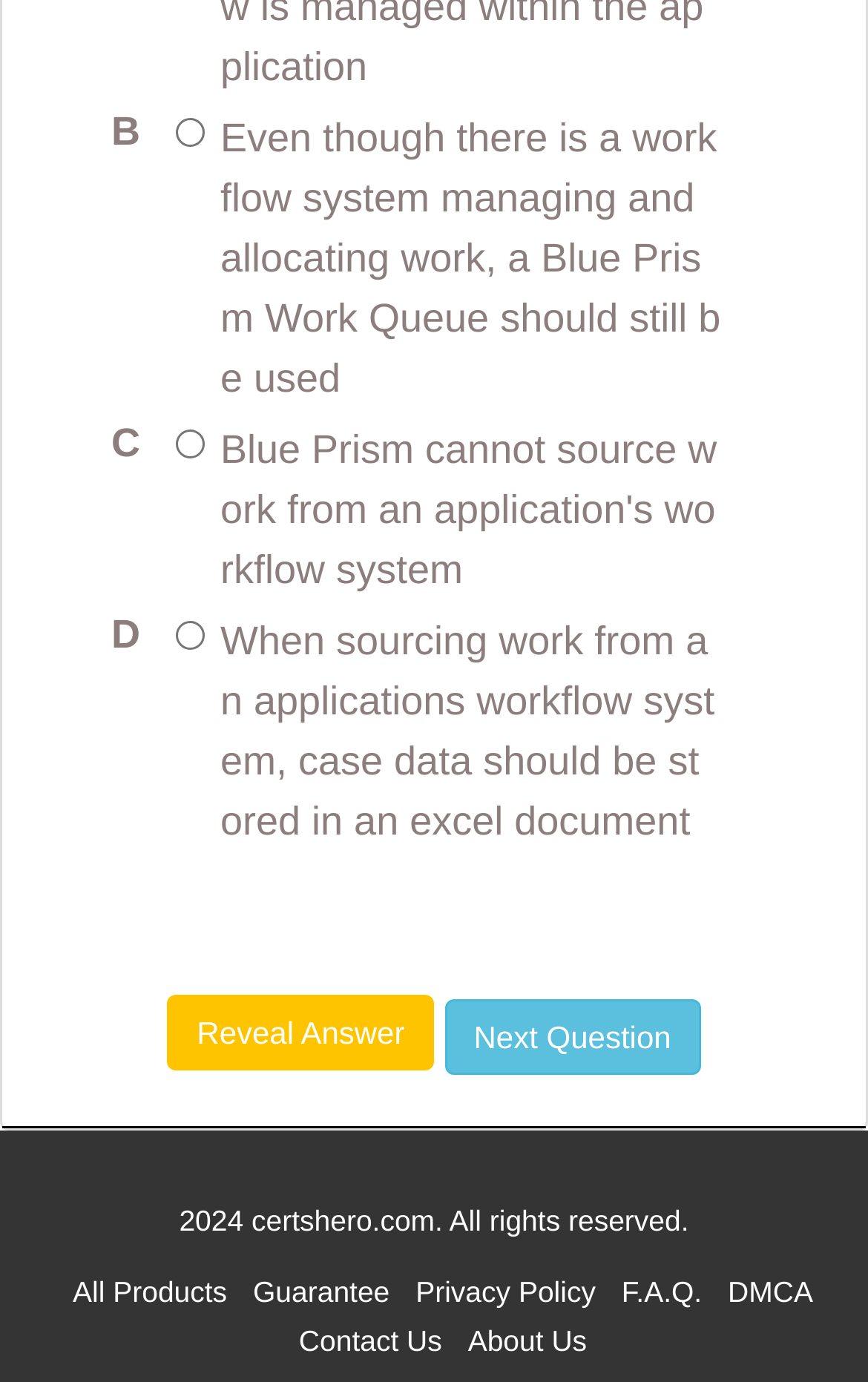Could you highlight the region that needs to be clicked to execute the instruction: "Select the first option"?

[0.203, 0.085, 0.236, 0.106]